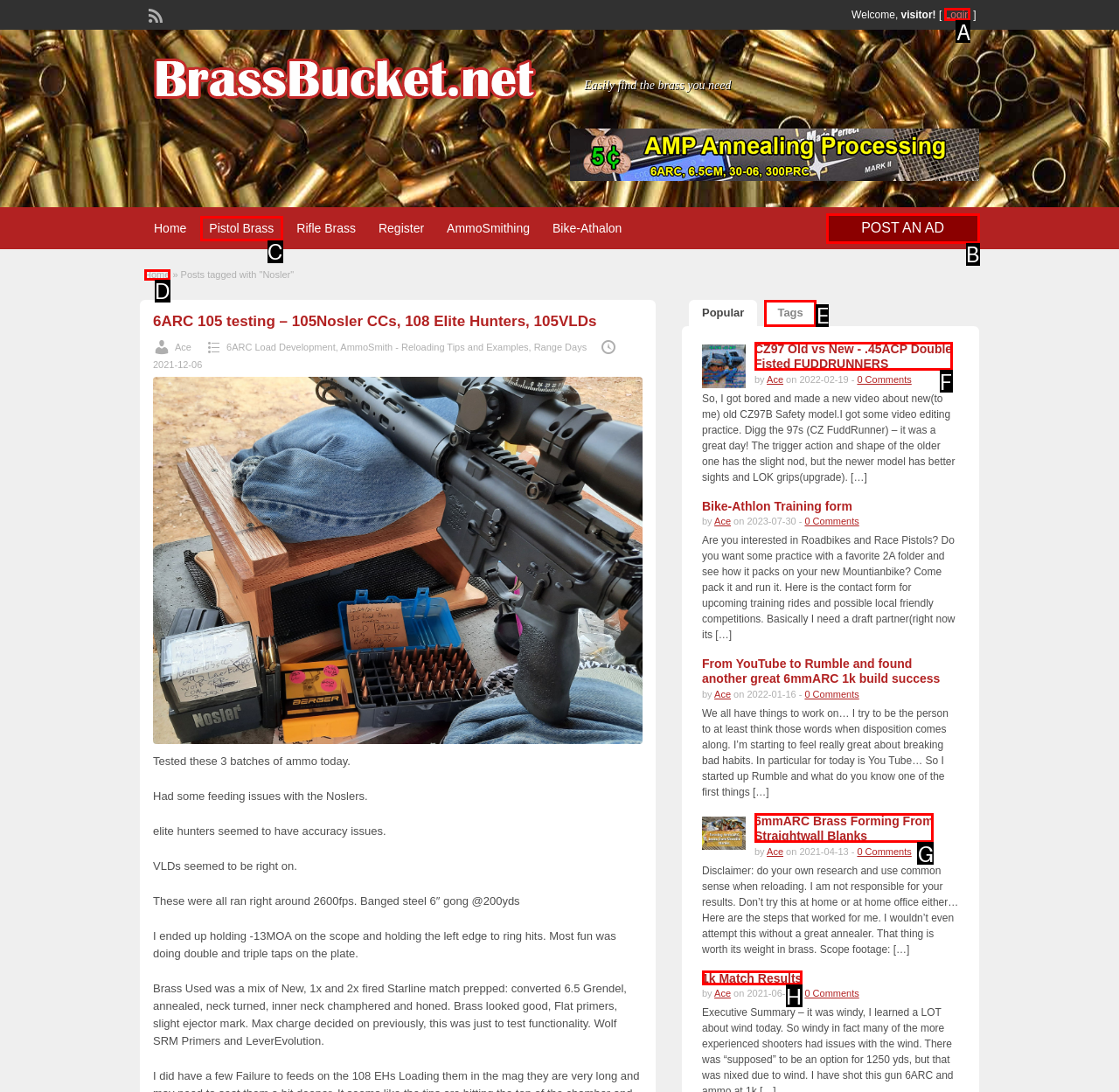Determine the letter of the UI element I should click on to complete the task: Click on Login from the provided choices in the screenshot.

A